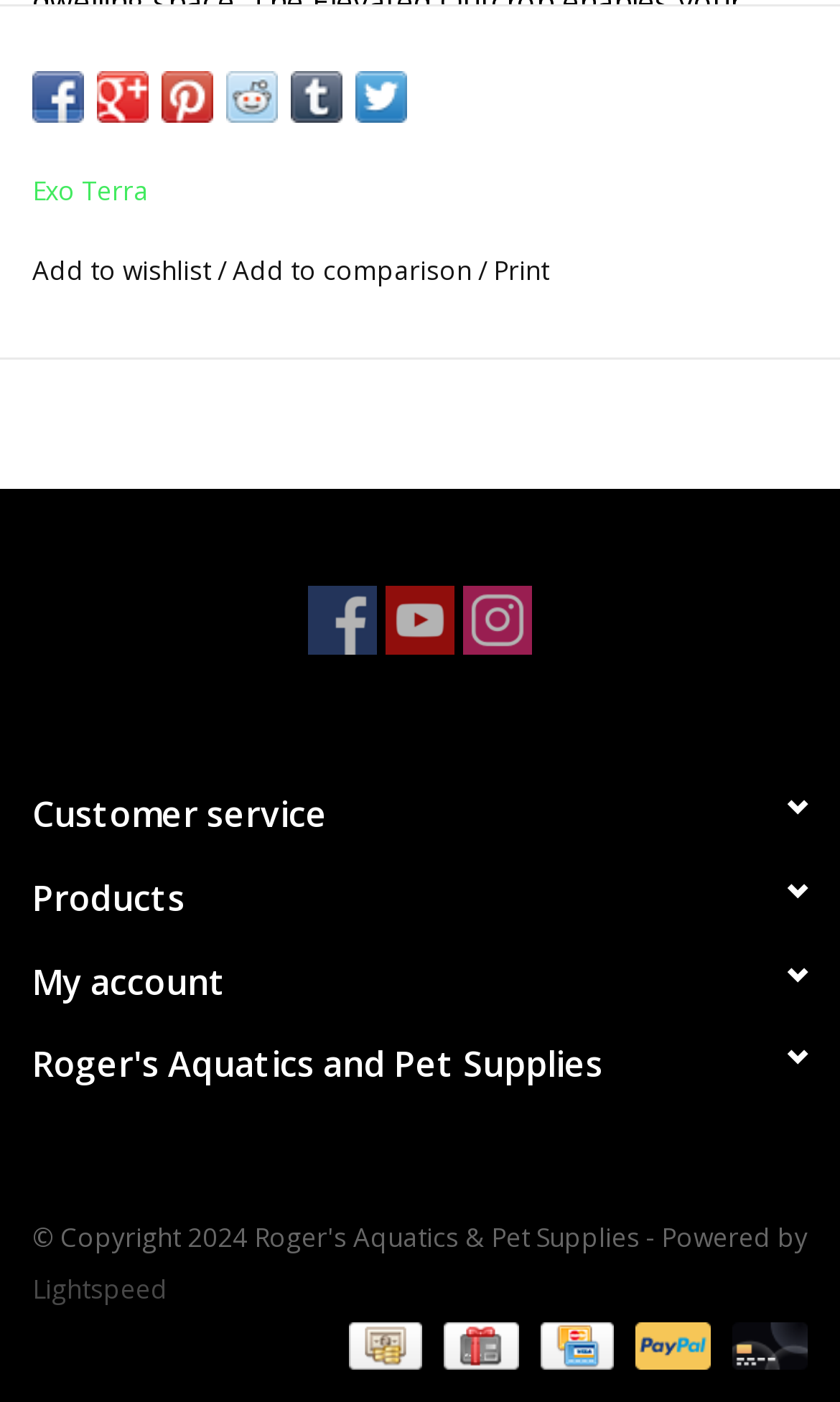Pinpoint the bounding box coordinates of the clickable element to carry out the following instruction: "Visit Roger's Aquatics & Pet Supplies Facebook page."

[0.367, 0.418, 0.449, 0.467]